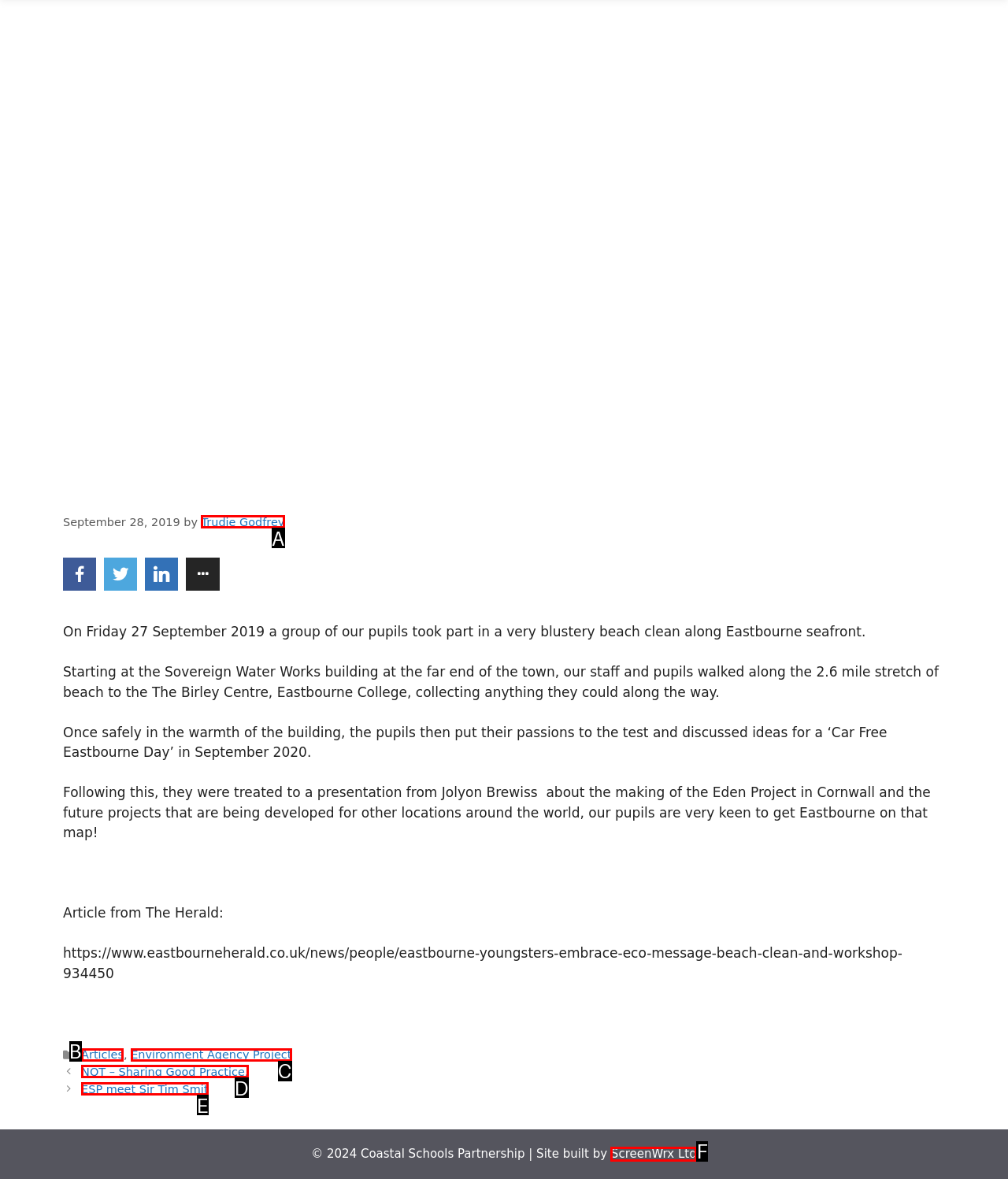Select the letter that corresponds to this element description: Environment Agency Project
Answer with the letter of the correct option directly.

C